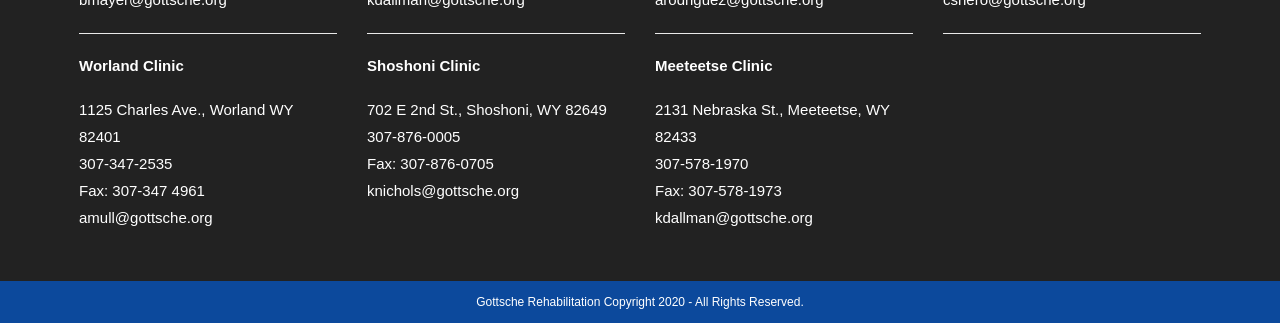What is the email address of the contact person for Meeteetse Clinic?
Could you give a comprehensive explanation in response to this question?

I found the email address of the contact person for Meeteetse Clinic by looking at the link element with the OCR text 'kdallman@gottsche.org' which is located below the heading 'Meeteetse Clinic'.